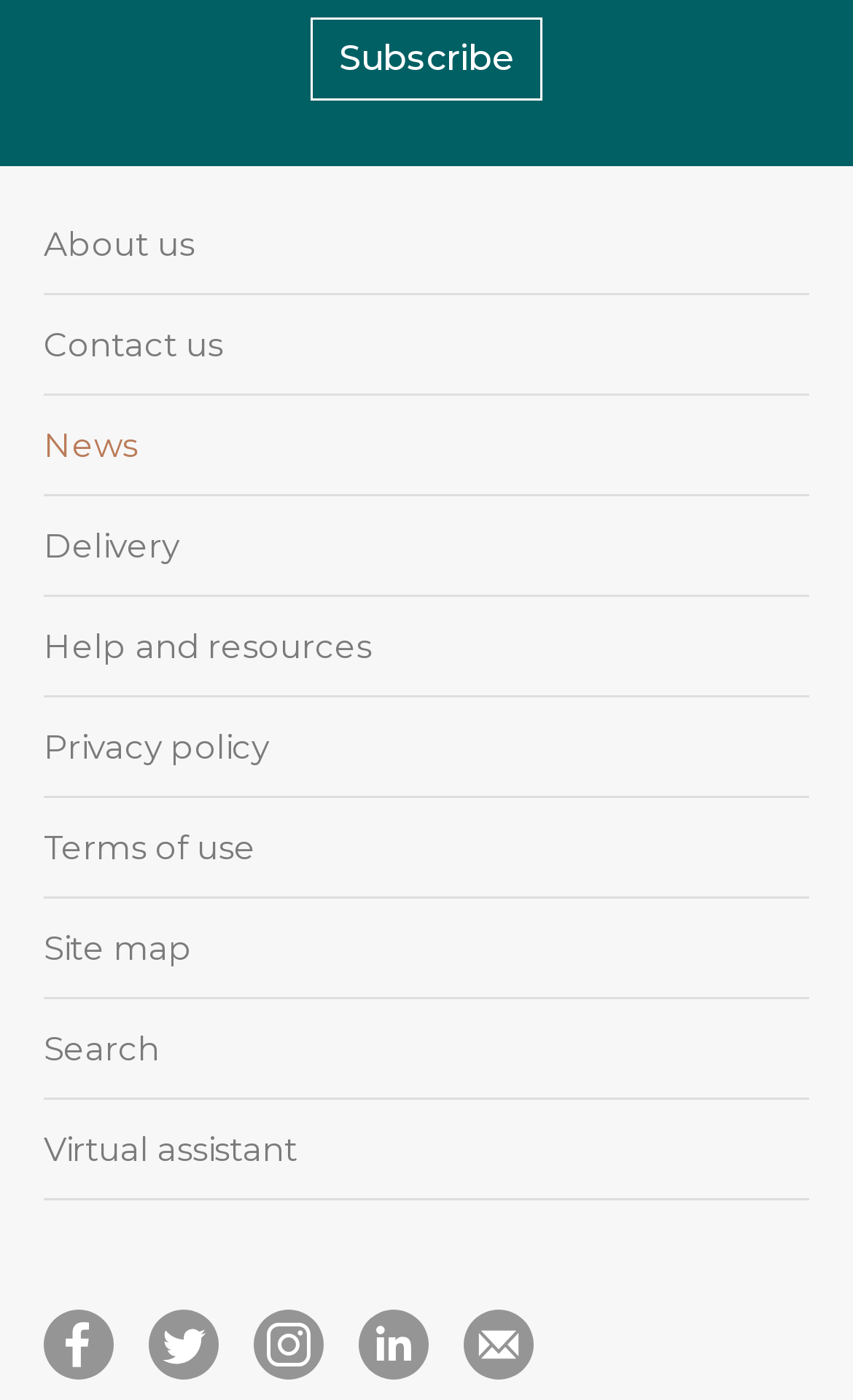Give a one-word or one-phrase response to the question: 
What is the last link in the footer section?

Site map